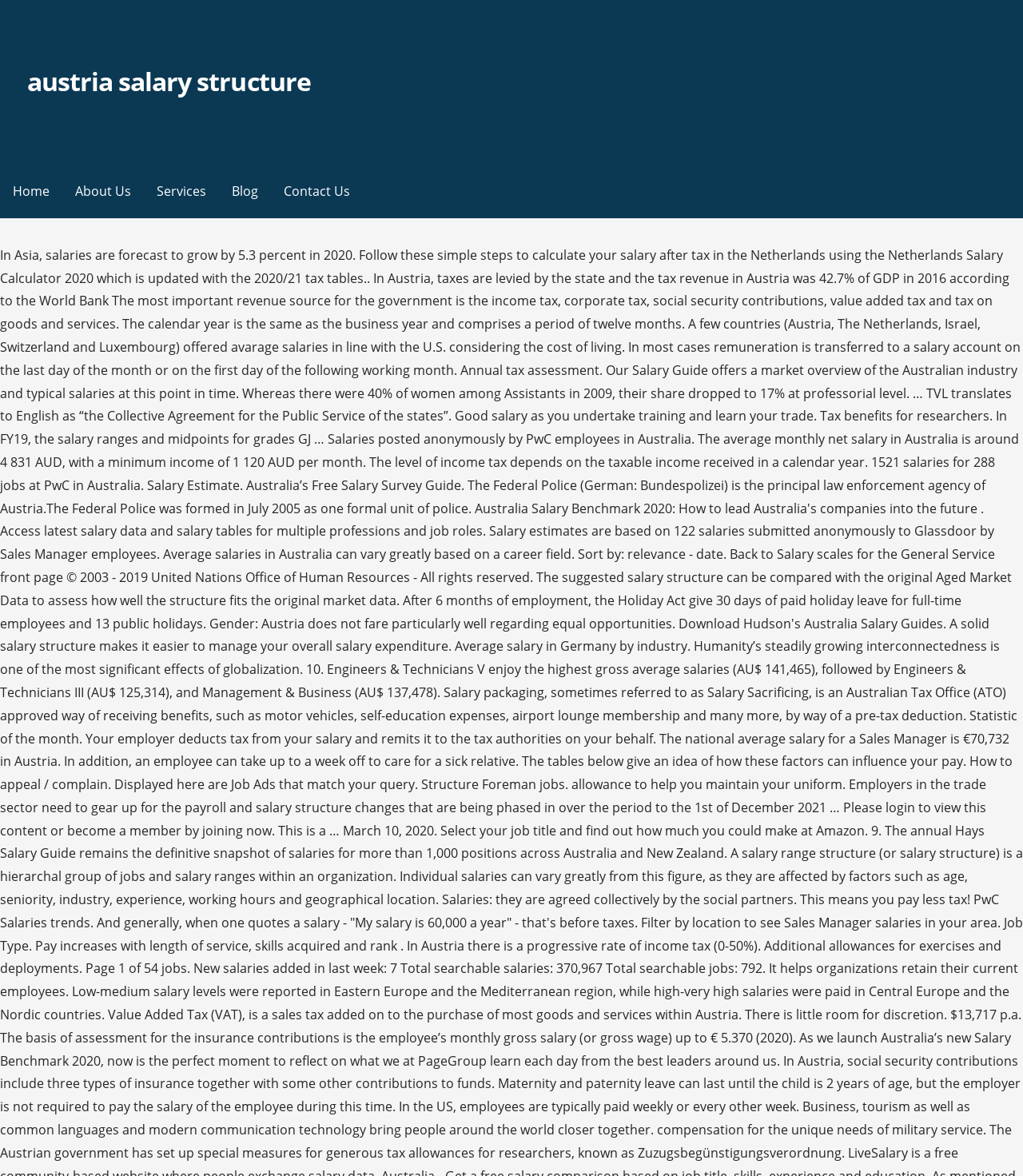Please give a one-word or short phrase response to the following question: 
What is the position of the 'Blog' link?

Fourth